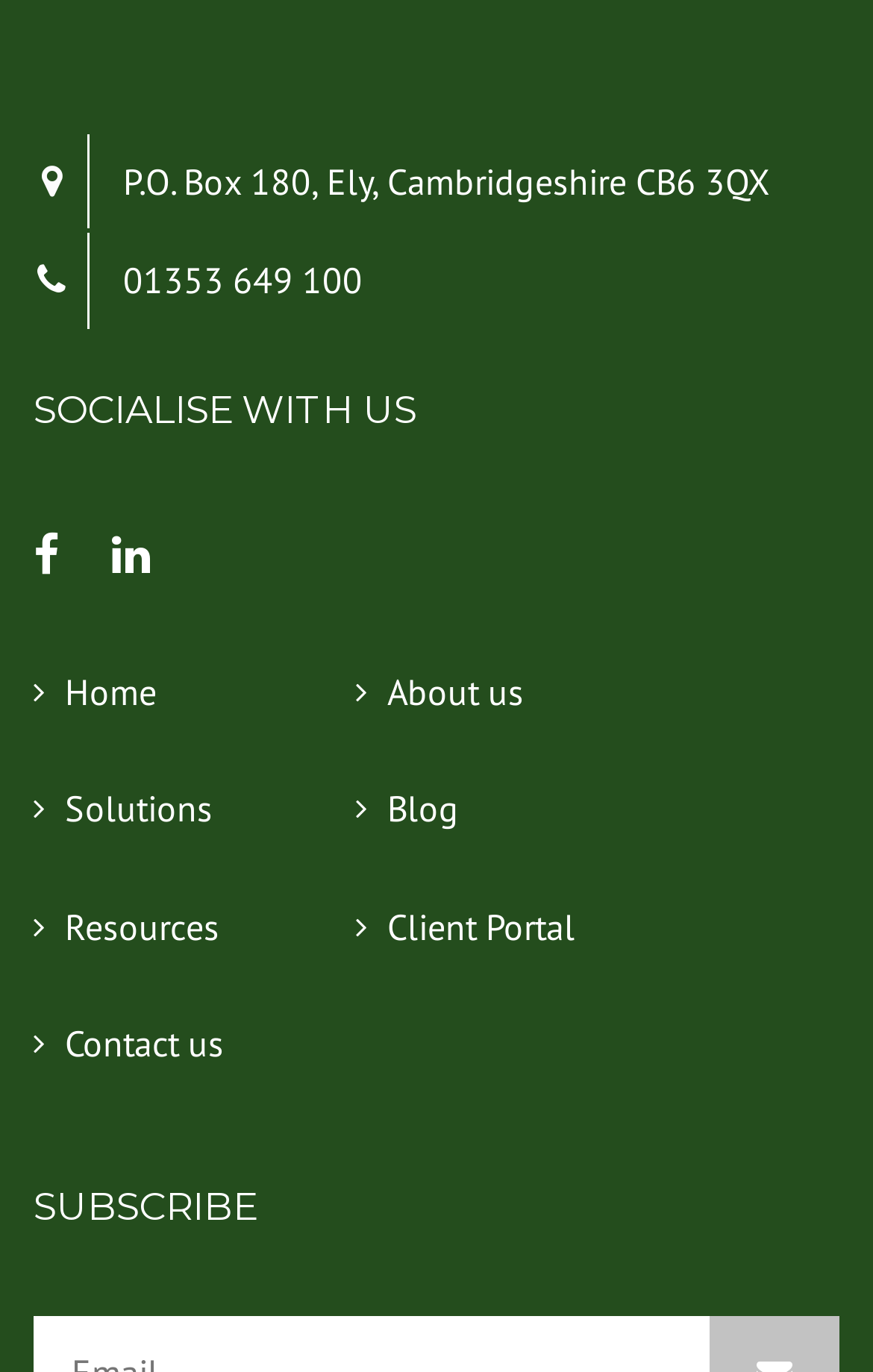Show the bounding box coordinates for the HTML element as described: "EN".

None